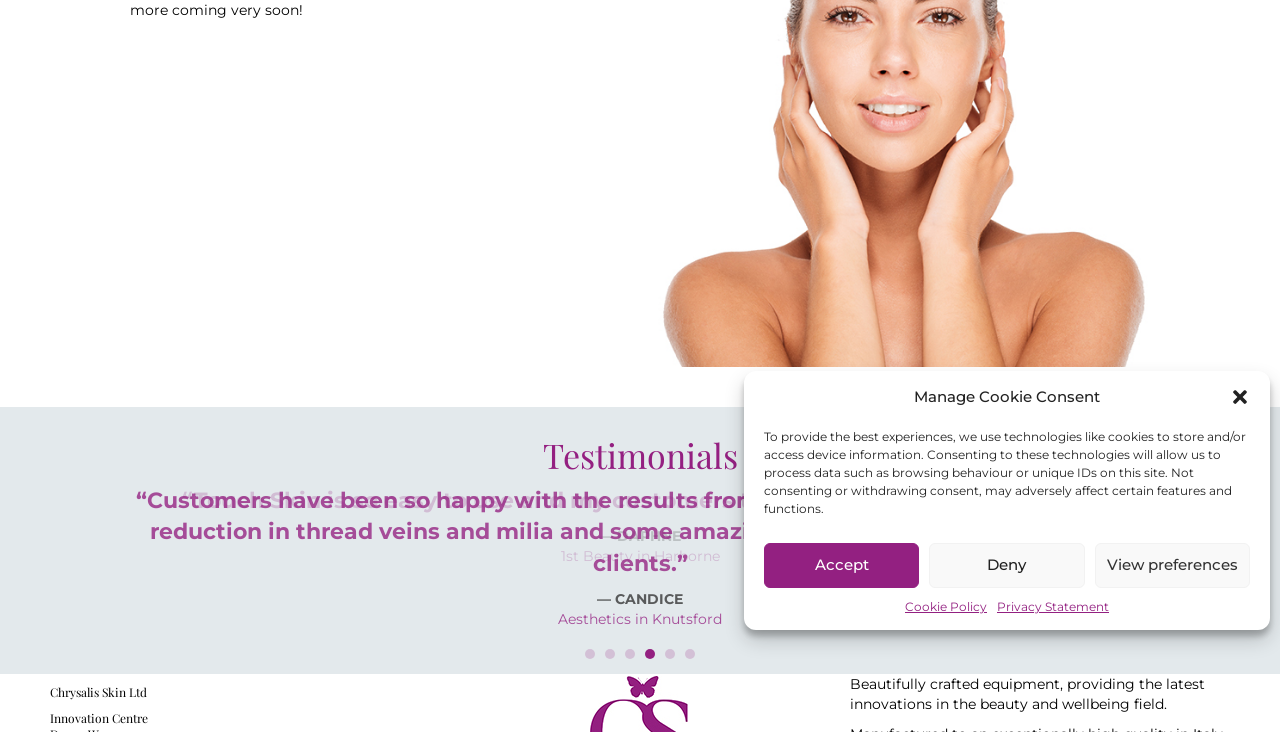Extract the bounding box coordinates for the described element: "Privacy Statement". The coordinates should be represented as four float numbers between 0 and 1: [left, top, right, bottom].

[0.664, 0.946, 0.768, 0.97]